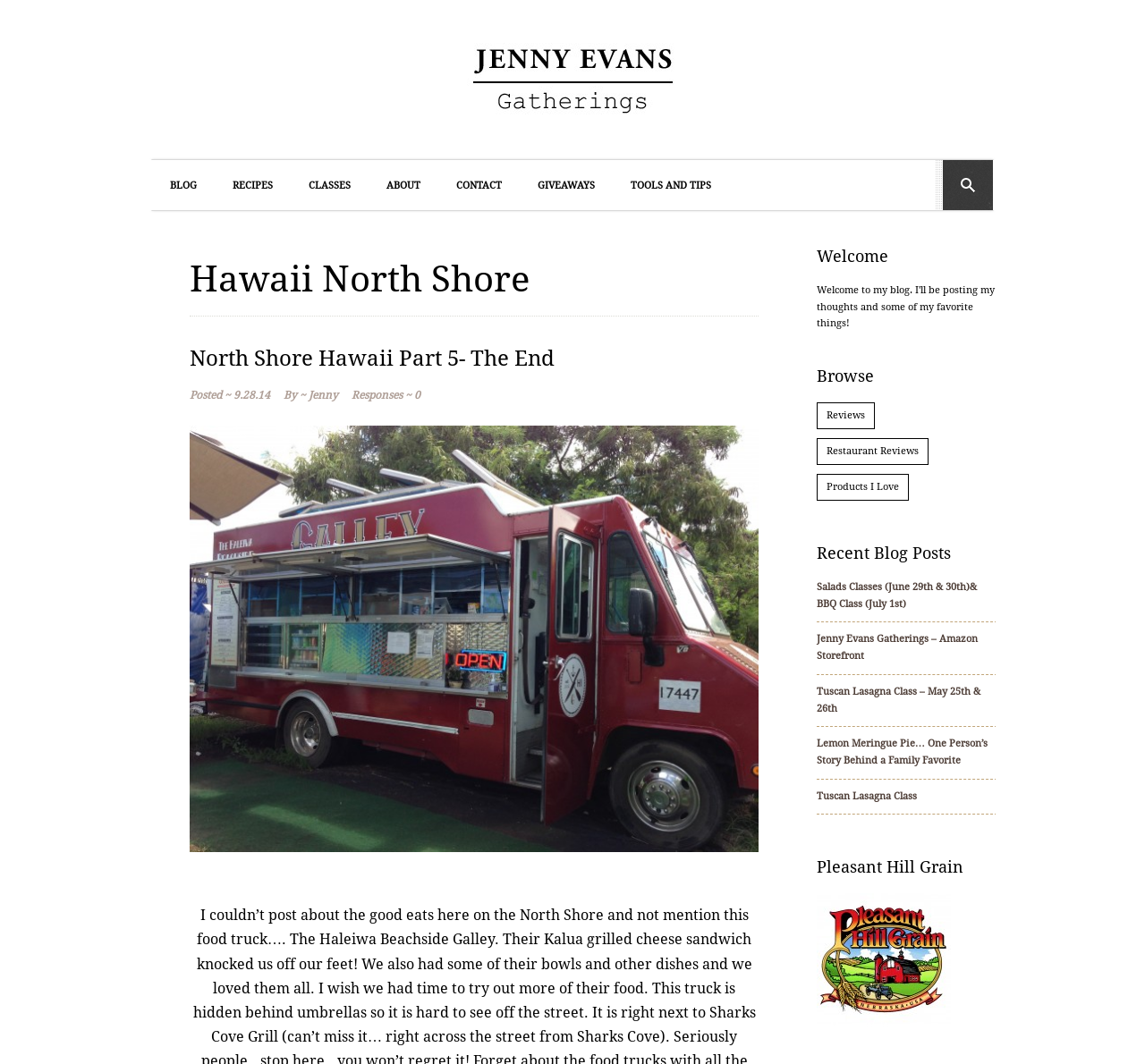Locate the bounding box coordinates of the element that should be clicked to execute the following instruction: "Open the 'IMG_8812' image".

[0.166, 0.4, 0.662, 0.801]